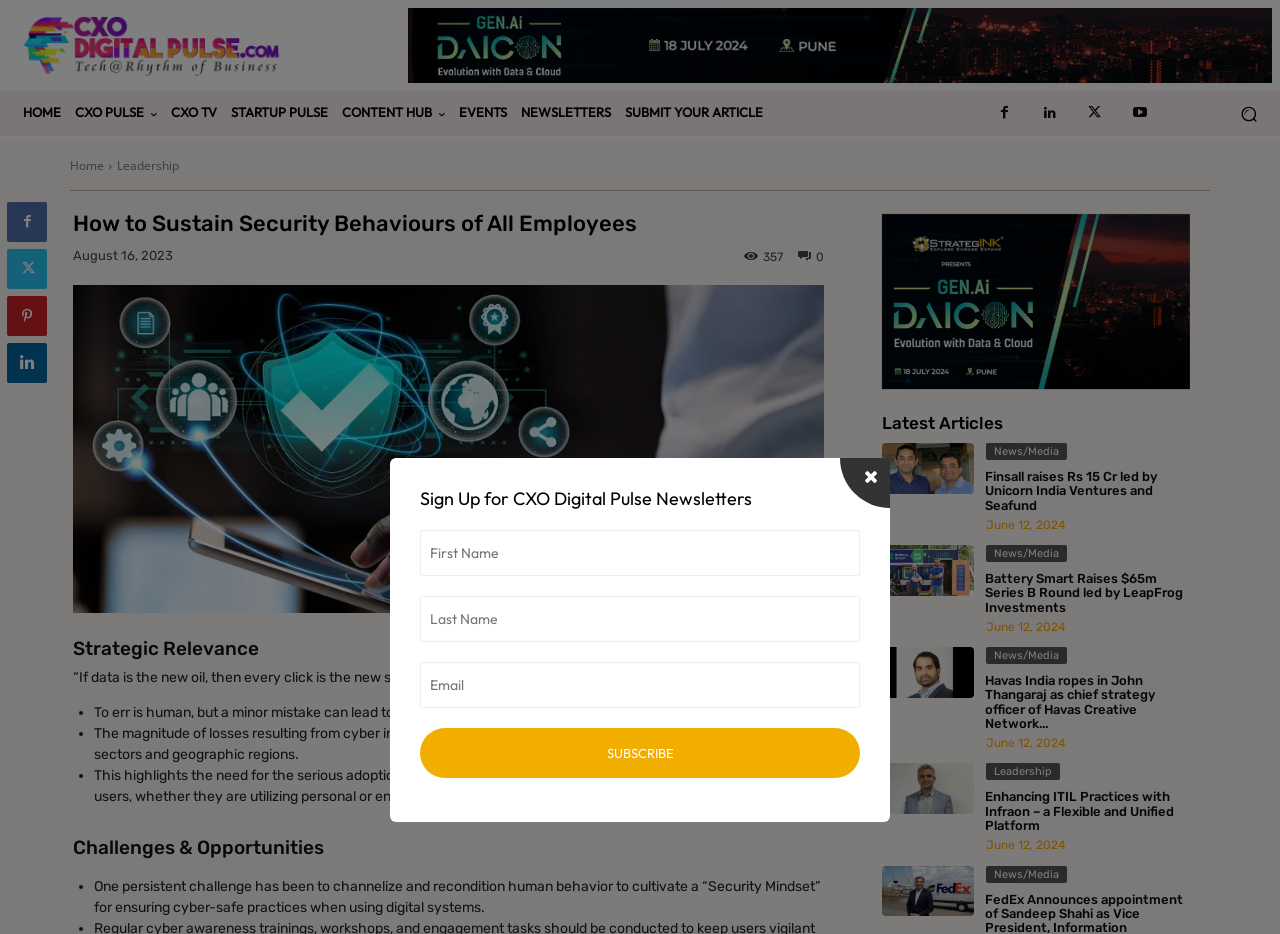How many articles are listed under 'Latest Articles'?
Can you offer a detailed and complete answer to this question?

I determined the answer by counting the number of links under the heading 'Latest Articles' which are 4 in total.